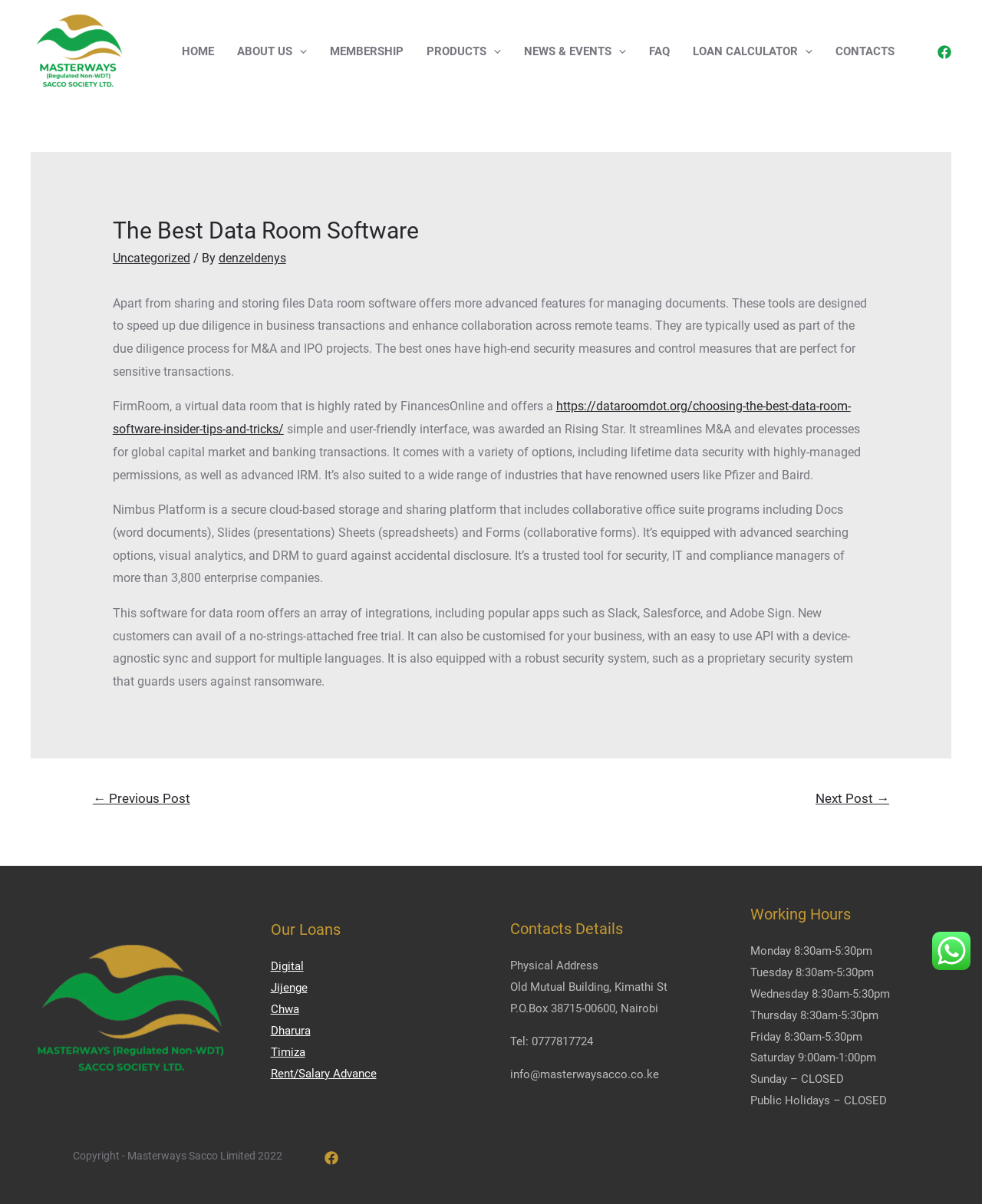Provide an in-depth description of the elements and layout of the webpage.

The webpage is about Masterways Sacco Limited, a data room software company. At the top, there is a logo and a link to the company's website, accompanied by a navigation menu with links to various sections such as "HOME", "ABOUT US", "MEMBERSHIP", "PRODUCTS", "NEWS & EVENTS", "FAQ", "LOAN CALCULATOR", and "CONTACTS". Each of these links has an associated icon.

Below the navigation menu, there is a main content area that displays an article about data room software. The article has a heading "The Best Data Room Software" and is divided into several paragraphs that discuss the features and benefits of data room software, including its ability to speed up due diligence in business transactions and enhance collaboration across remote teams. The article also mentions specific data room software products, such as FirmRoom and Nimbus Platform, and their features.

To the right of the article, there is a section with links to previous and next posts. At the bottom of the page, there is a footer area with three columns of content. The first column has links to various loan options, such as "Digital", "Jijenge", and "Rent/Salary Advance". The second column displays the company's contact details, including physical address, phone number, and email address. The third column shows the company's working hours, including Monday to Saturday, and public holidays.

Throughout the page, there are several images and icons, including social media links to Facebook. The page also has a copyright notice at the bottom, indicating that the content is owned by Masterways Sacco Limited.